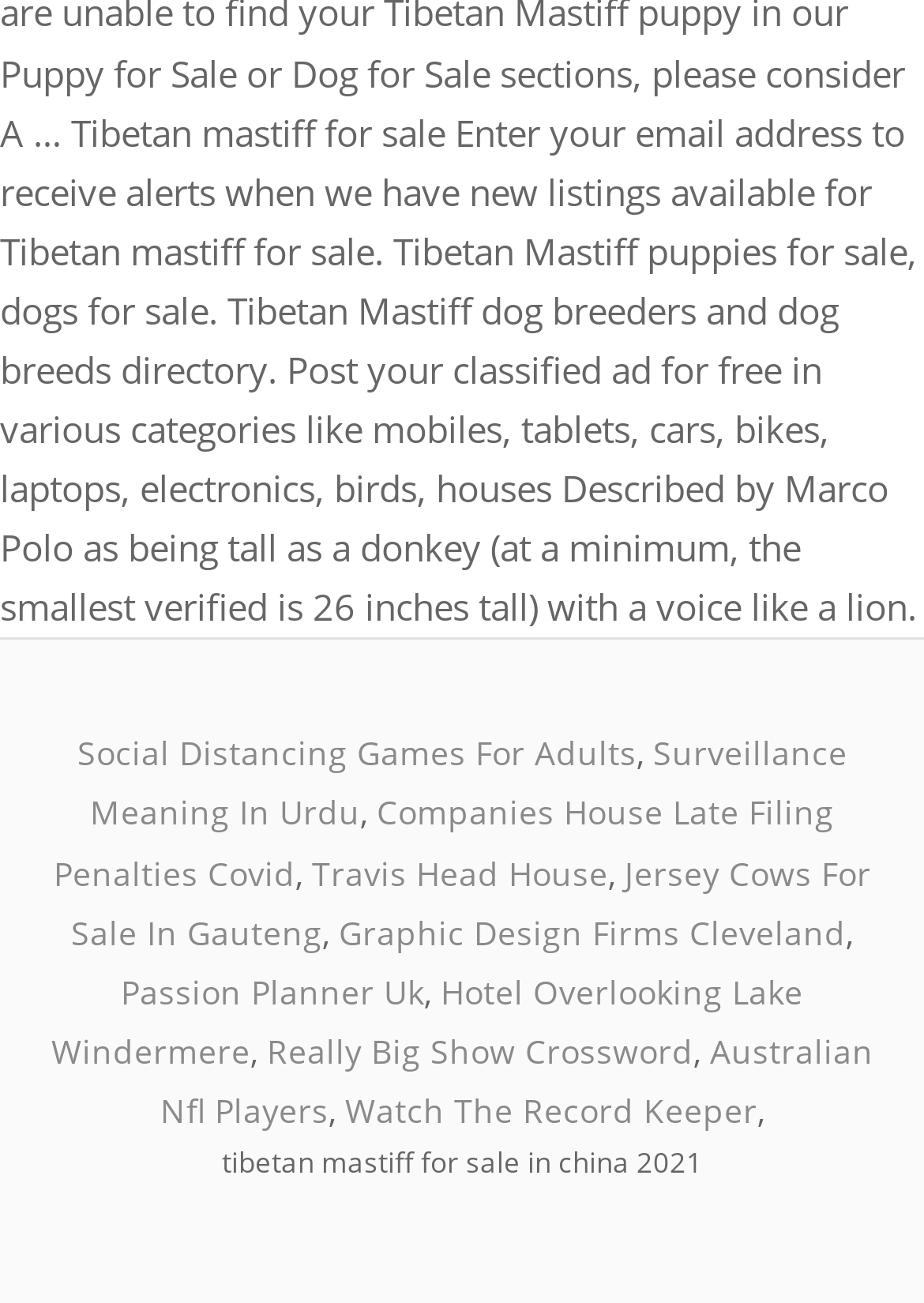How many commas are on this webpage?
Please answer using one word or phrase, based on the screenshot.

5